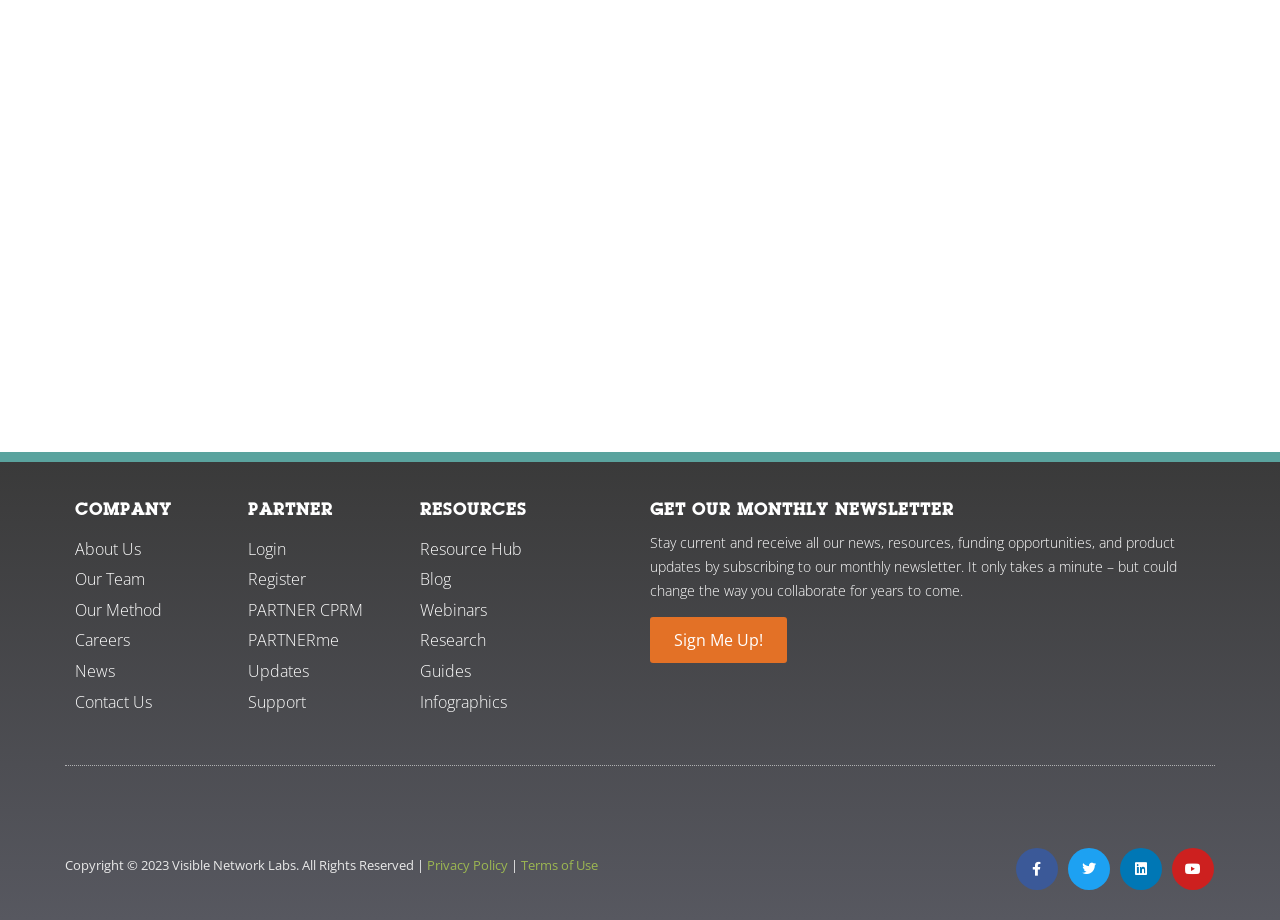What is the company name?
Please answer the question as detailed as possible.

The company name can be found at the bottom of the webpage, where it says 'Copyright © 2023 Visible Network Labs. All Rights Reserved |'.